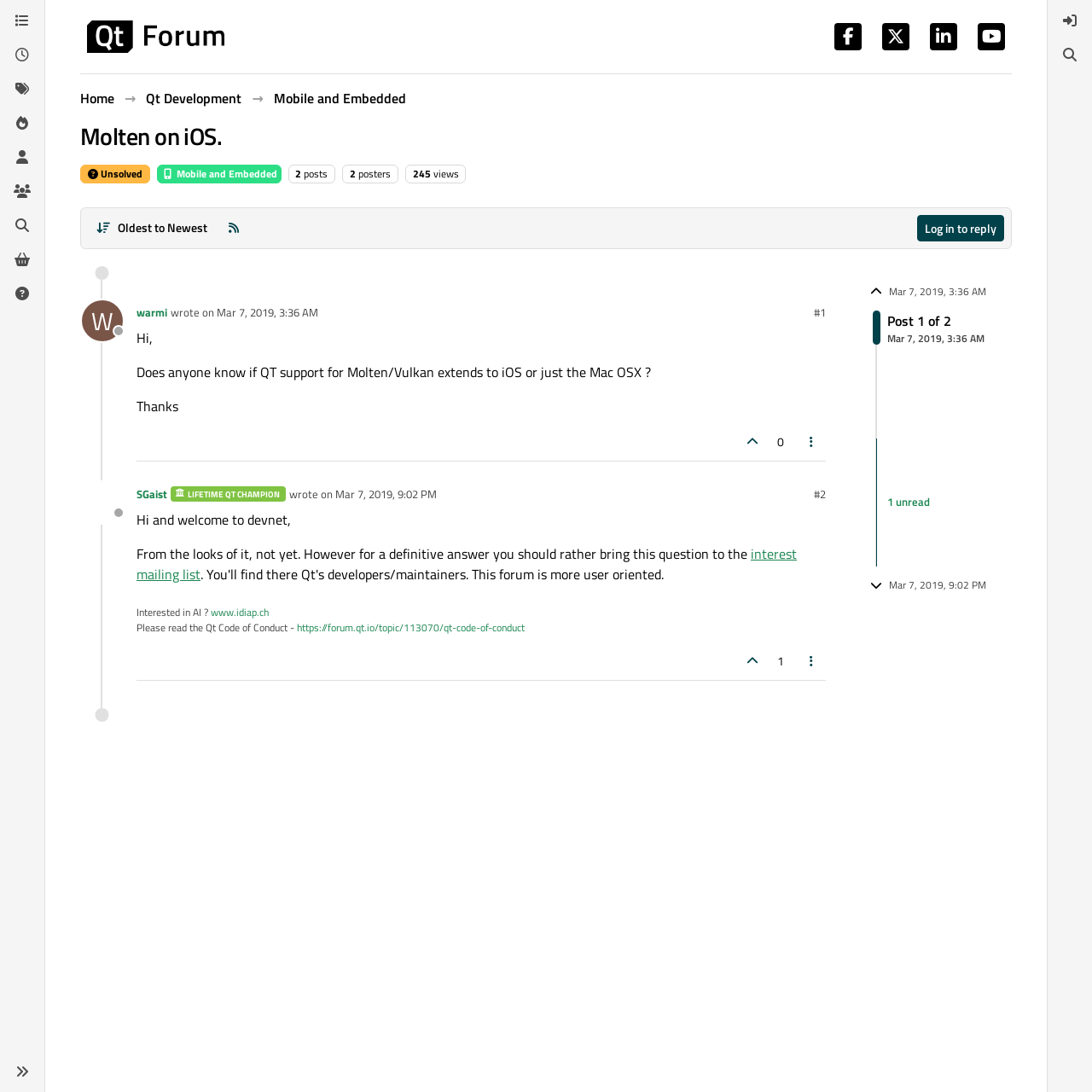What is the category of the post 'Molten on iOS.'?
Using the details from the image, give an elaborate explanation to answer the question.

I determined the category by looking at the link 'Mobile and Embedded' which is located near the post title 'Molten on iOS.' and has a similar font style, indicating that it is the category of the post.